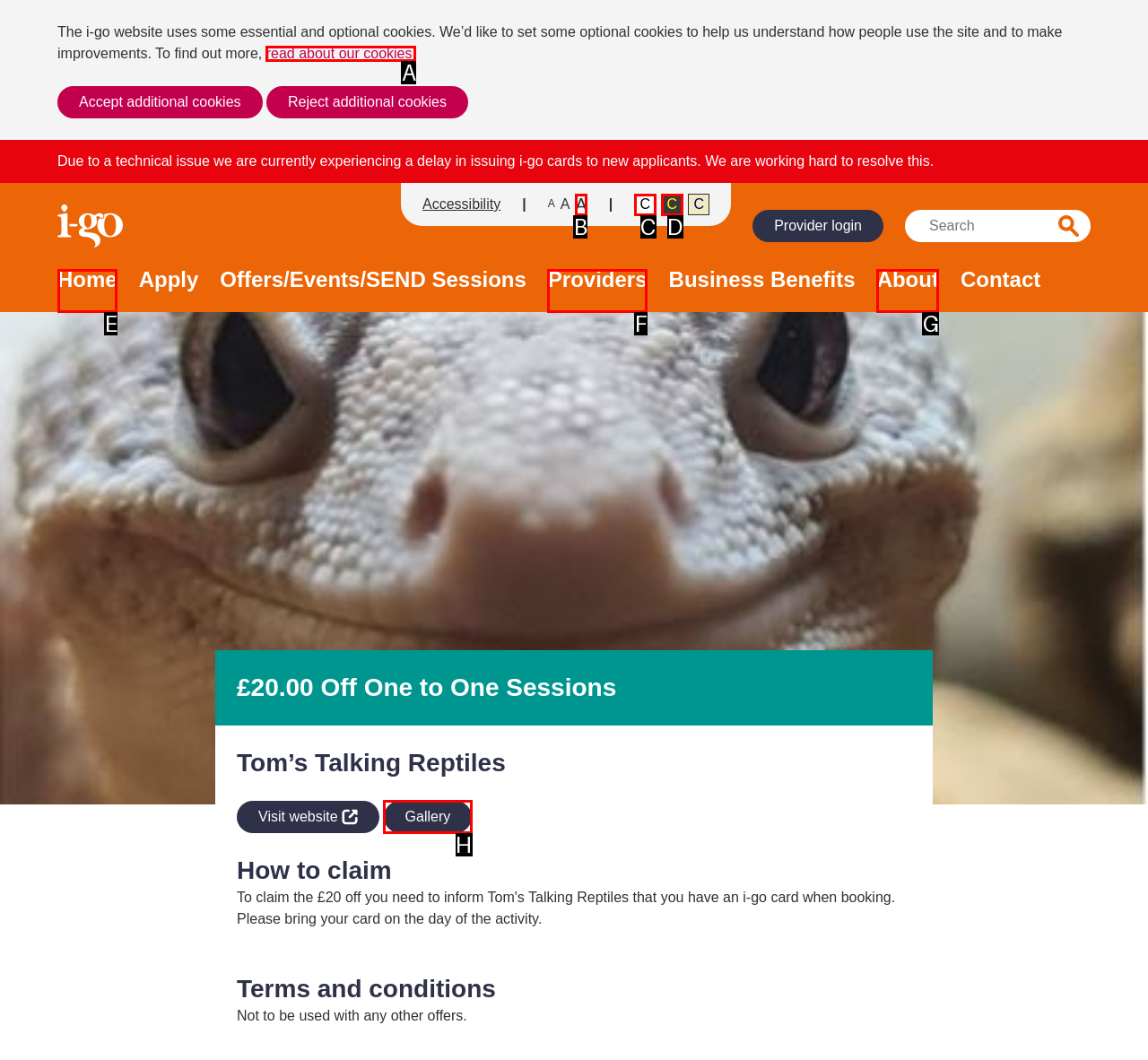Determine the letter of the UI element that will complete the task: View gallery
Reply with the corresponding letter.

H